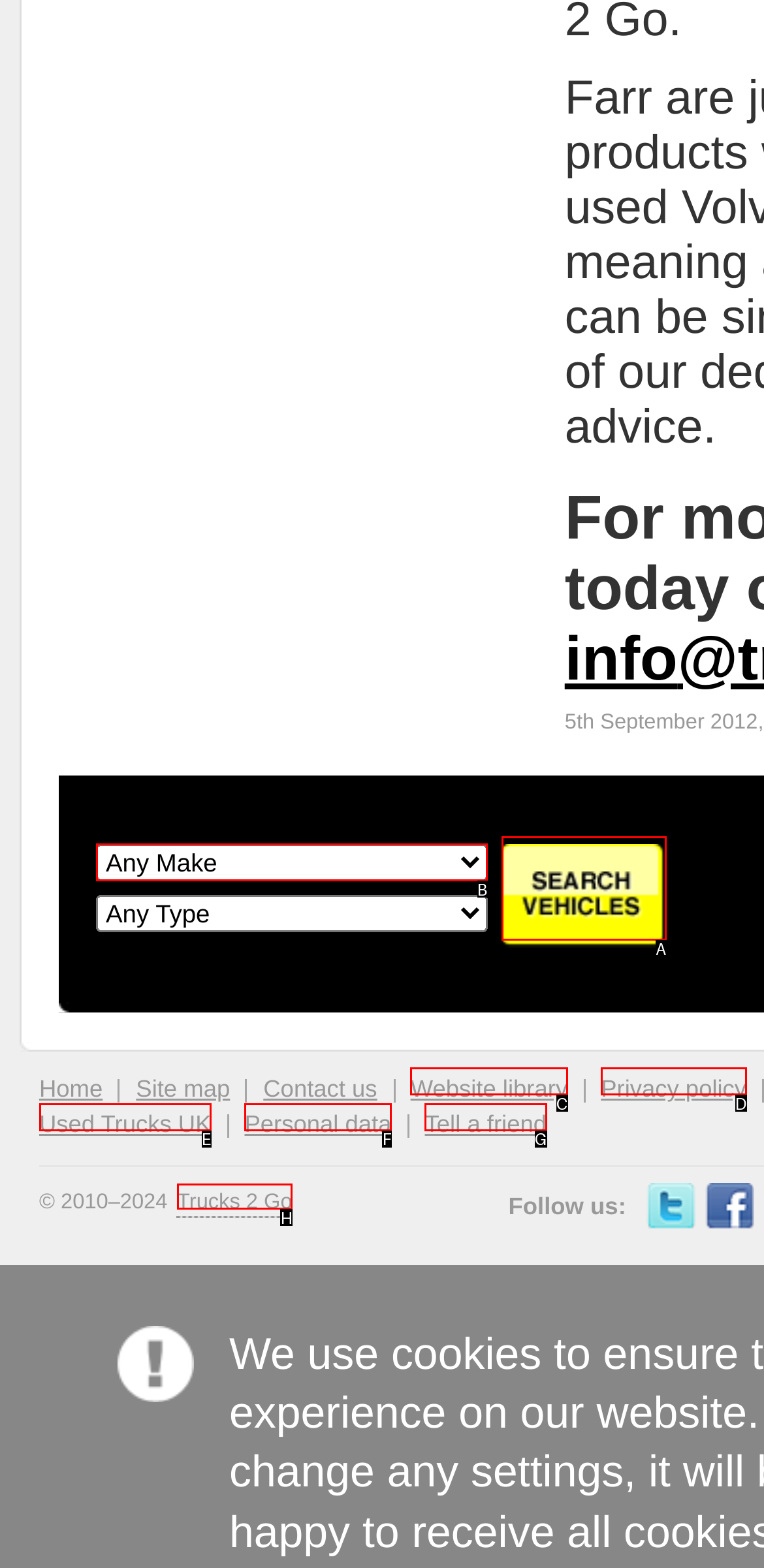Which lettered option should I select to achieve the task: Select a make according to the highlighted elements in the screenshot?

B